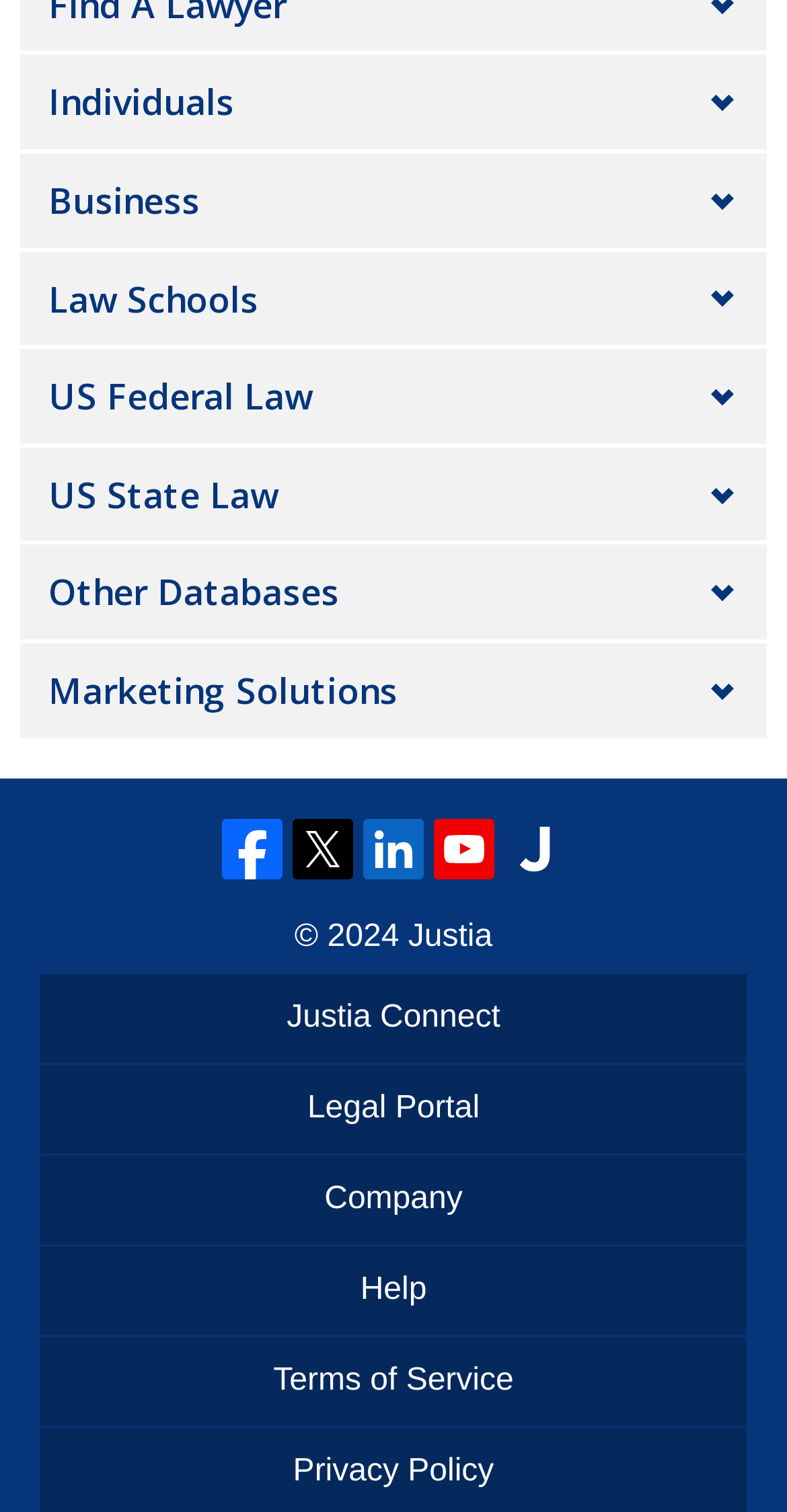Reply to the question with a brief word or phrase: What is the last link in the footer section?

Terms of Service